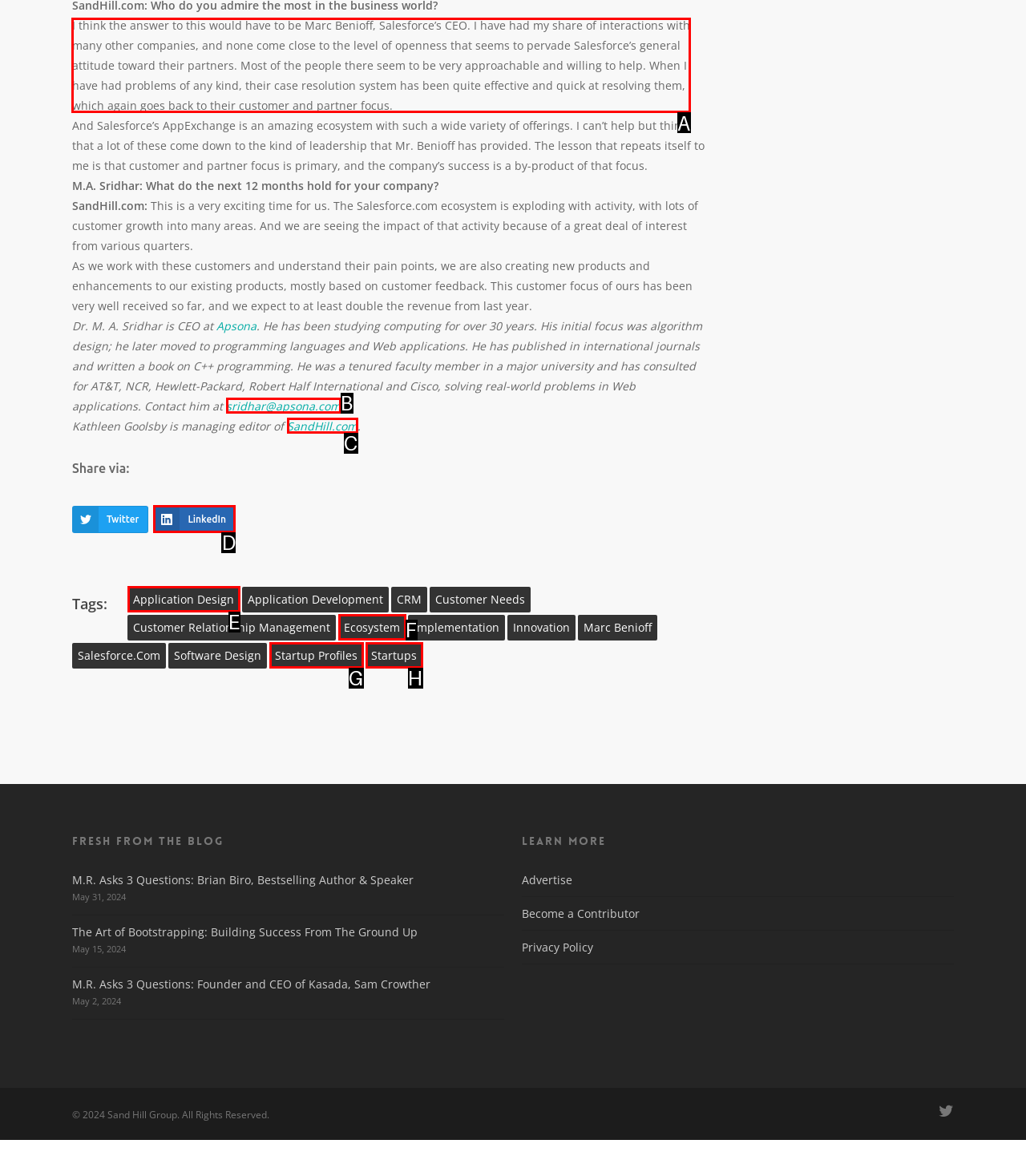Determine the right option to click to perform this task: Enter your name
Answer with the correct letter from the given choices directly.

None